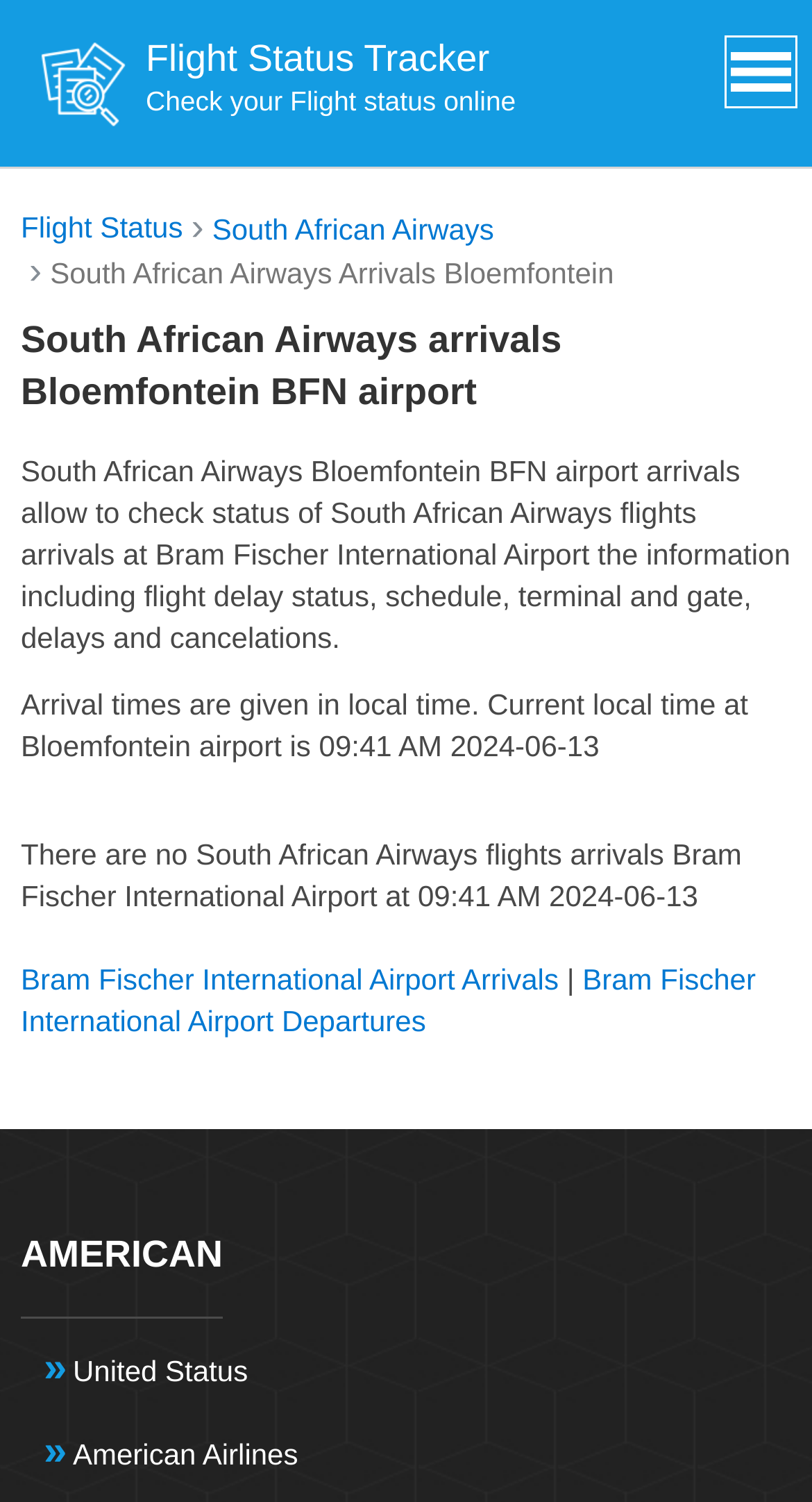Identify the primary heading of the webpage and provide its text.

South African Airways arrivals Bloemfontein BFN airport